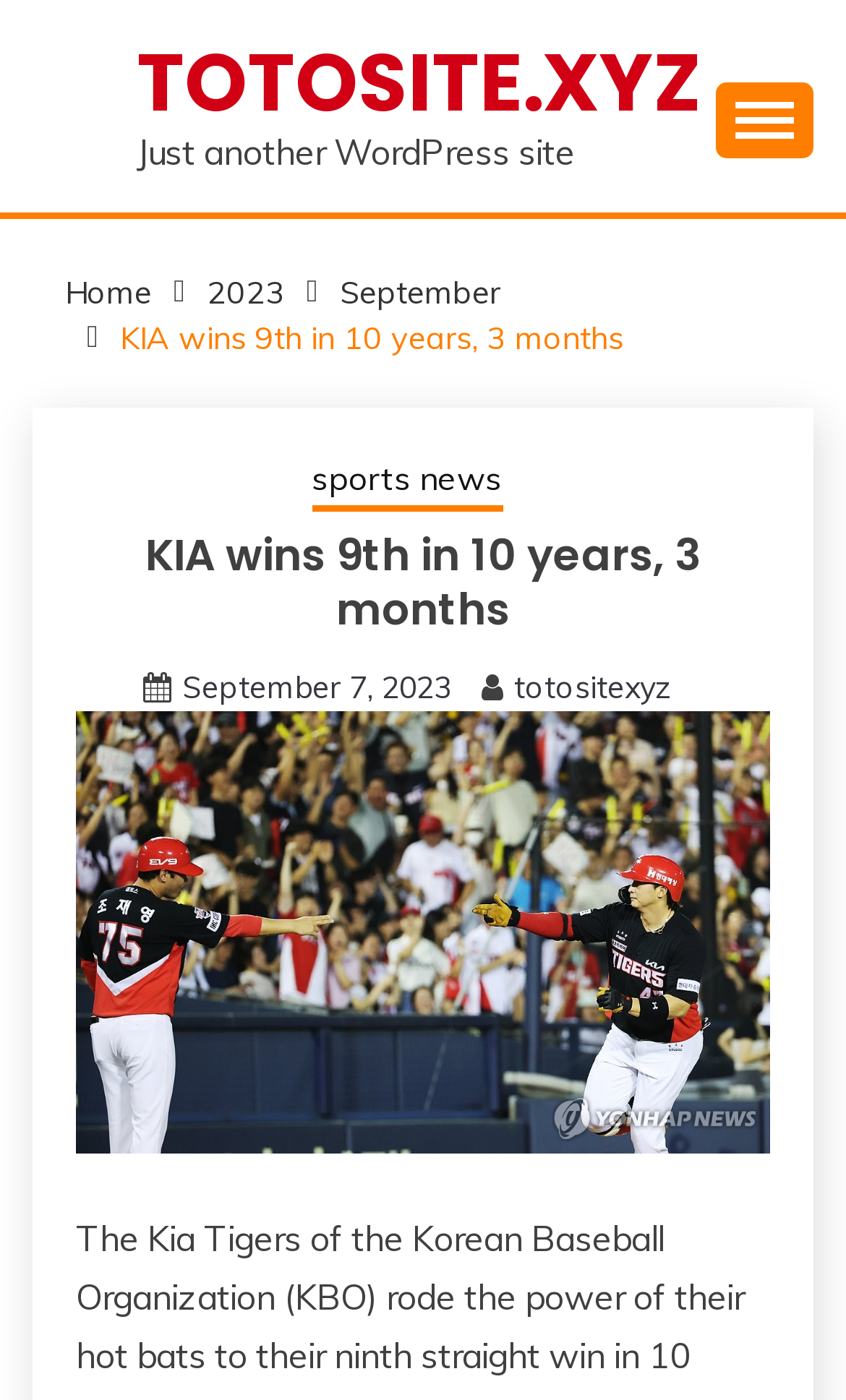Please find and report the bounding box coordinates of the element to click in order to perform the following action: "Go to Home page". The coordinates should be expressed as four float numbers between 0 and 1, in the format [left, top, right, bottom].

[0.077, 0.195, 0.179, 0.223]